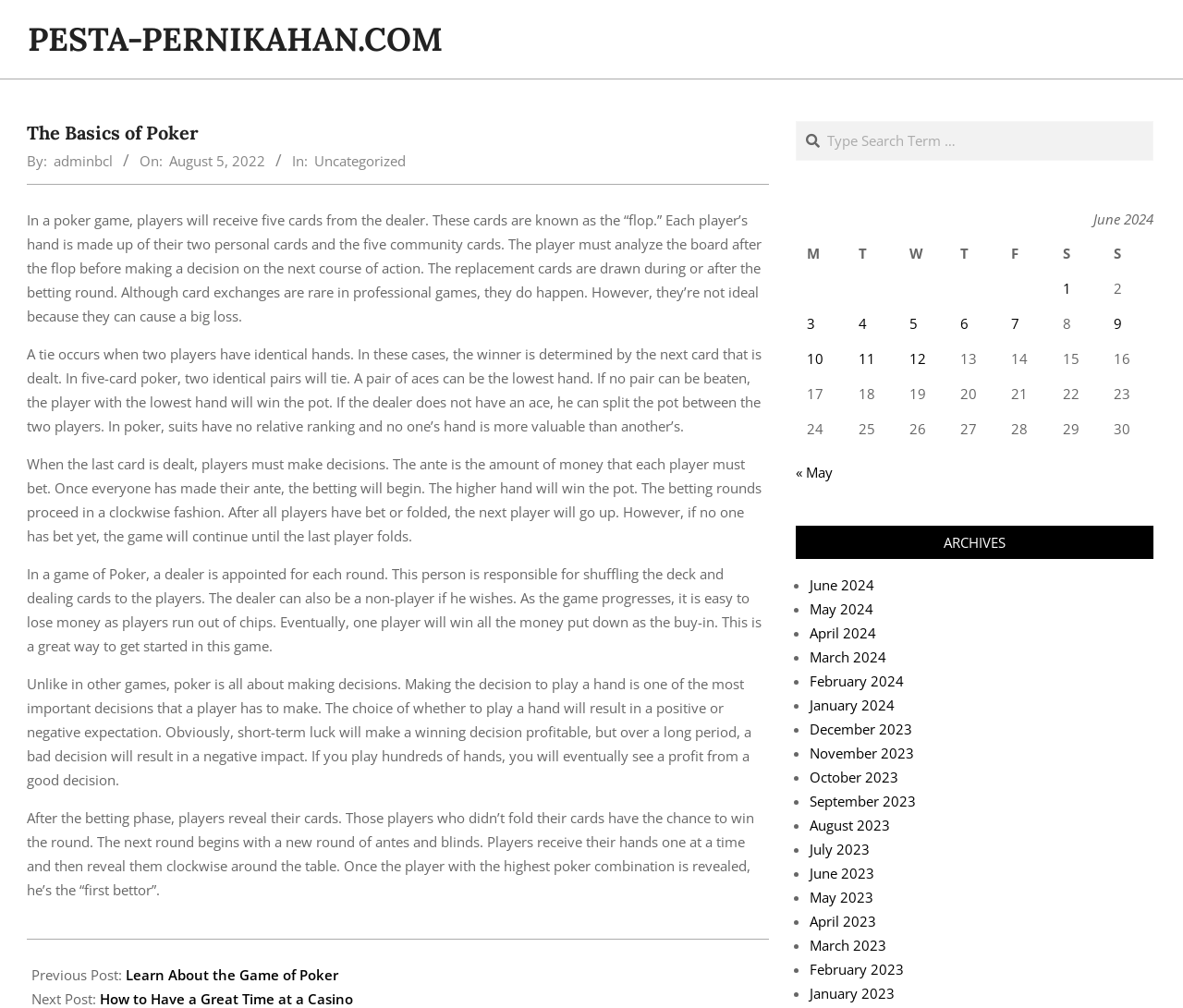Find the bounding box coordinates of the element to click in order to complete the given instruction: "Go to the next post."

[0.084, 0.981, 0.298, 1.0]